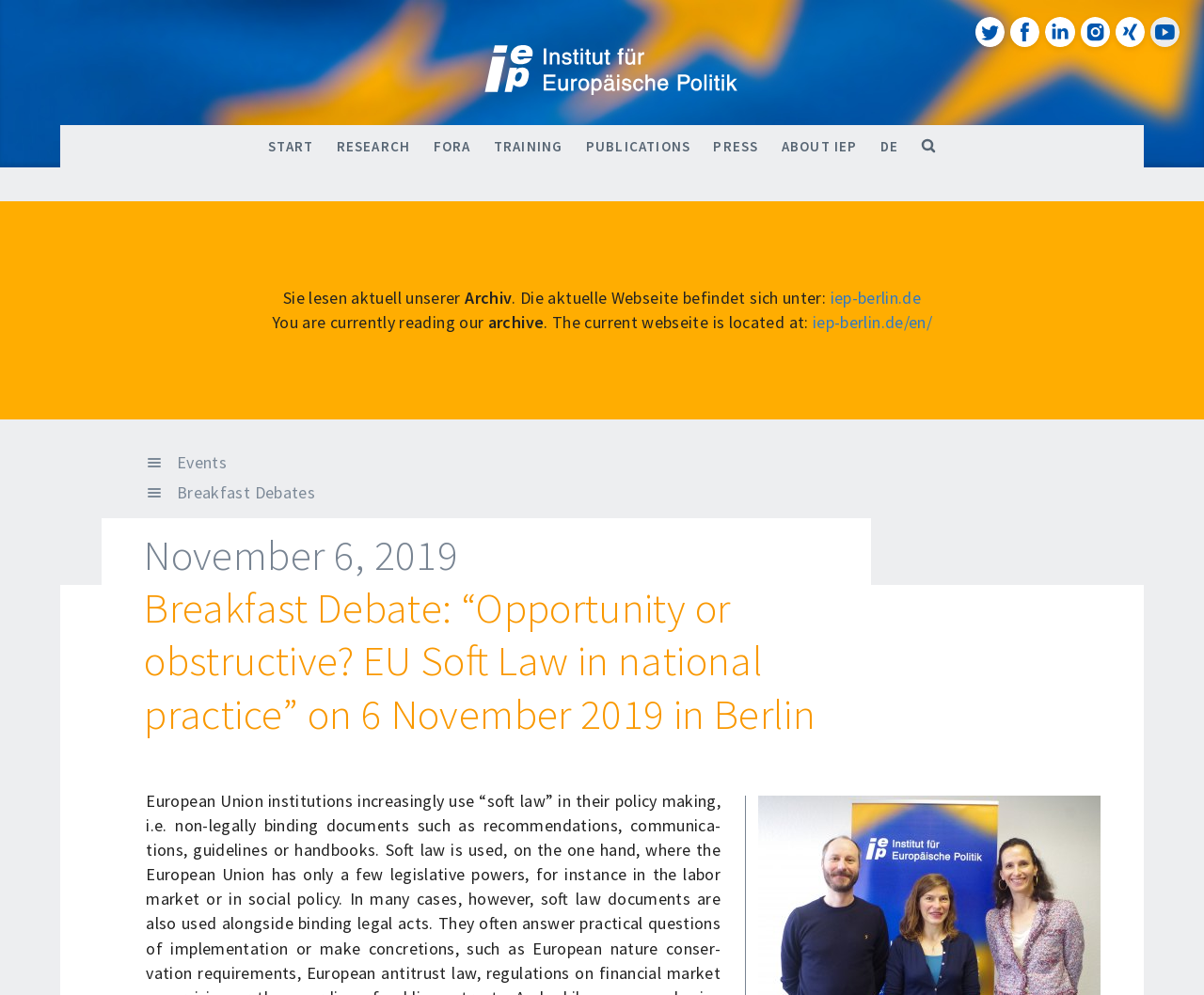Generate the text of the webpage's primary heading.

Institut für Europäische Politik IEP – english version